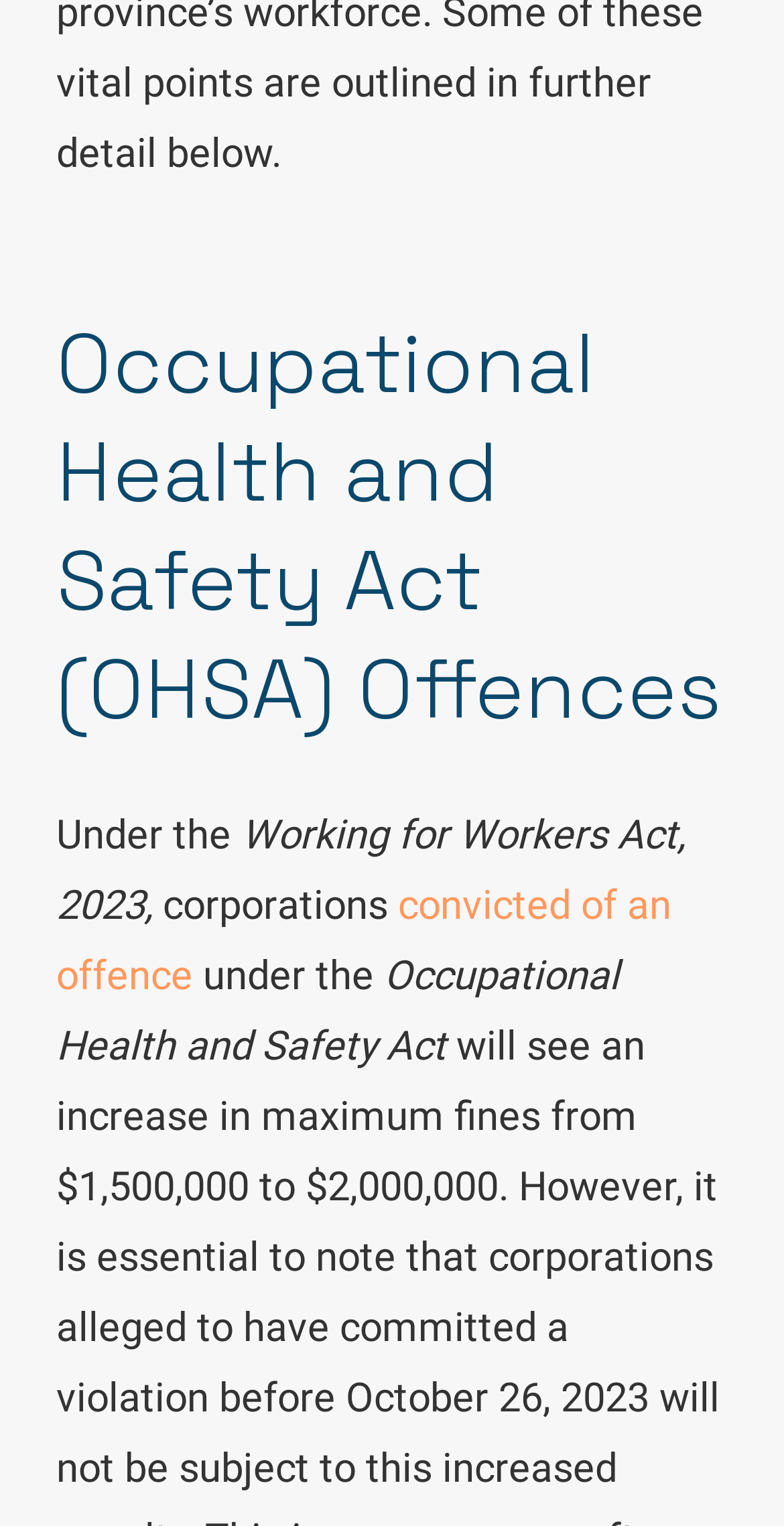Pinpoint the bounding box coordinates of the element you need to click to execute the following instruction: "Explore Mediation Services". The bounding box should be represented by four float numbers between 0 and 1, in the format [left, top, right, bottom].

[0.05, 0.897, 0.486, 0.929]